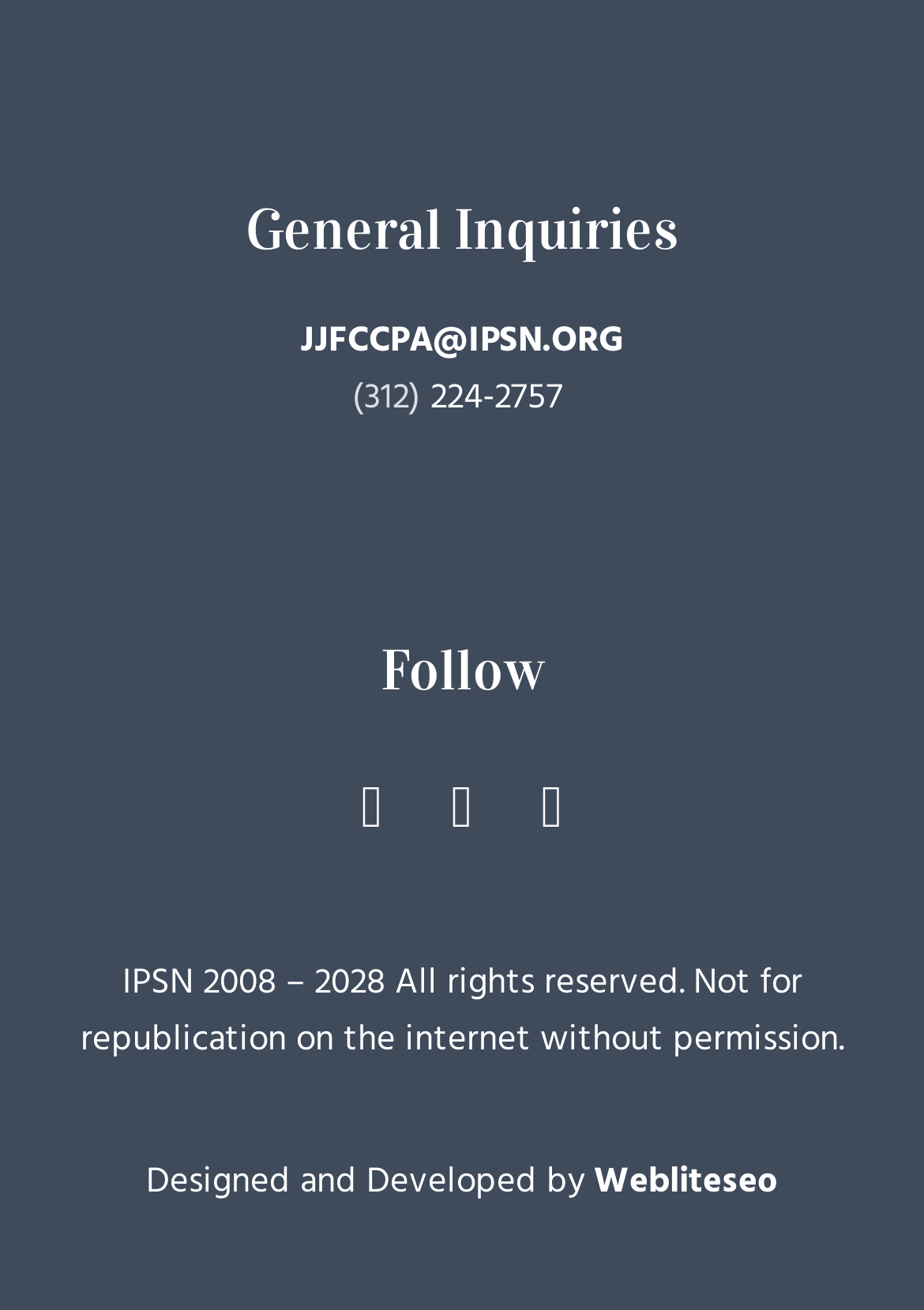Who designed and developed the IPSN website?
Please use the image to deliver a detailed and complete answer.

I found the designer and developer of the website by looking at the link element with the text 'Webliteseo' which is located at the bottom of the page.